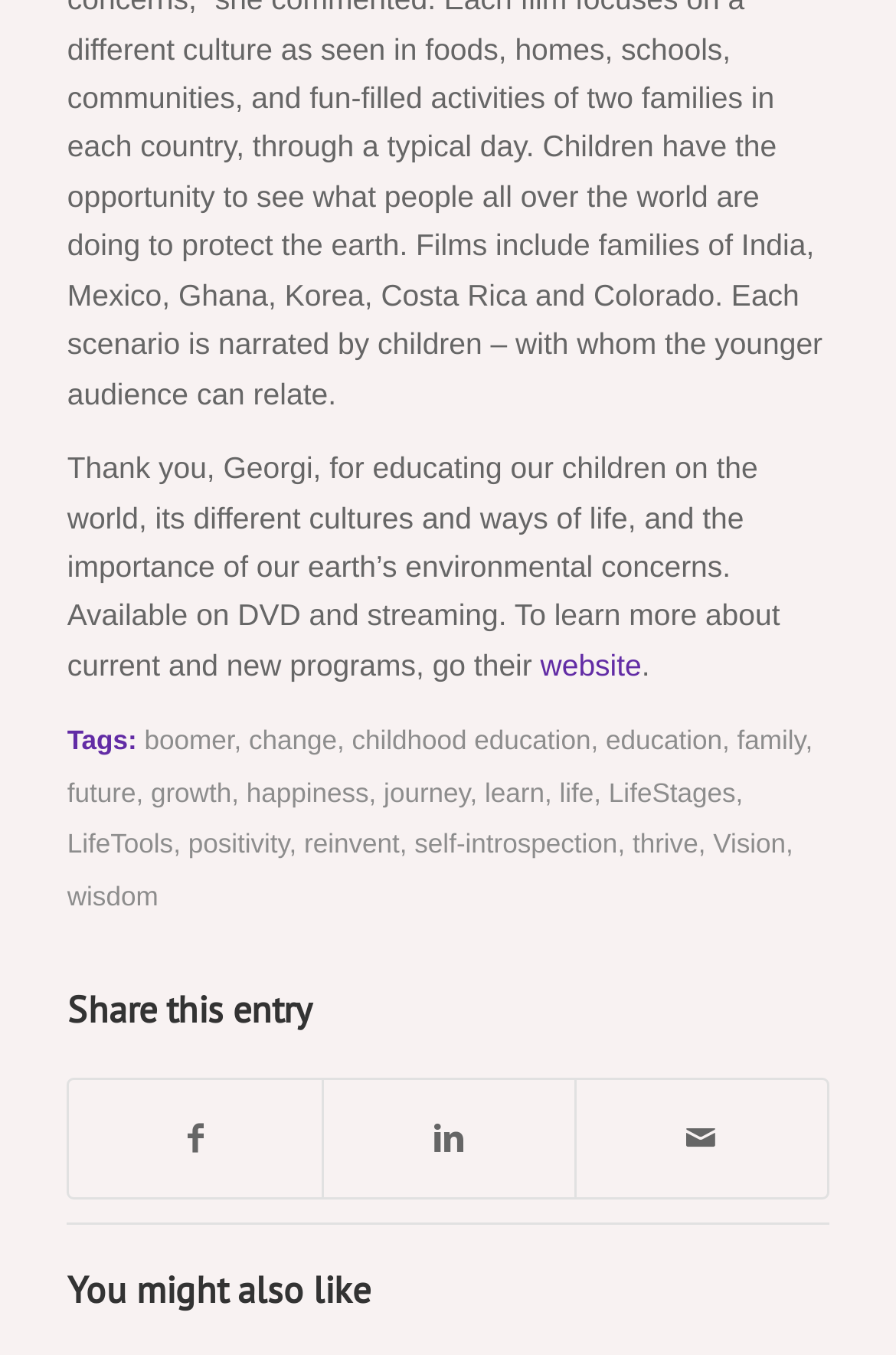Determine the bounding box coordinates of the UI element that matches the following description: "parent_node: Marketing". The coordinates should be four float numbers between 0 and 1 in the format [left, top, right, bottom].

None